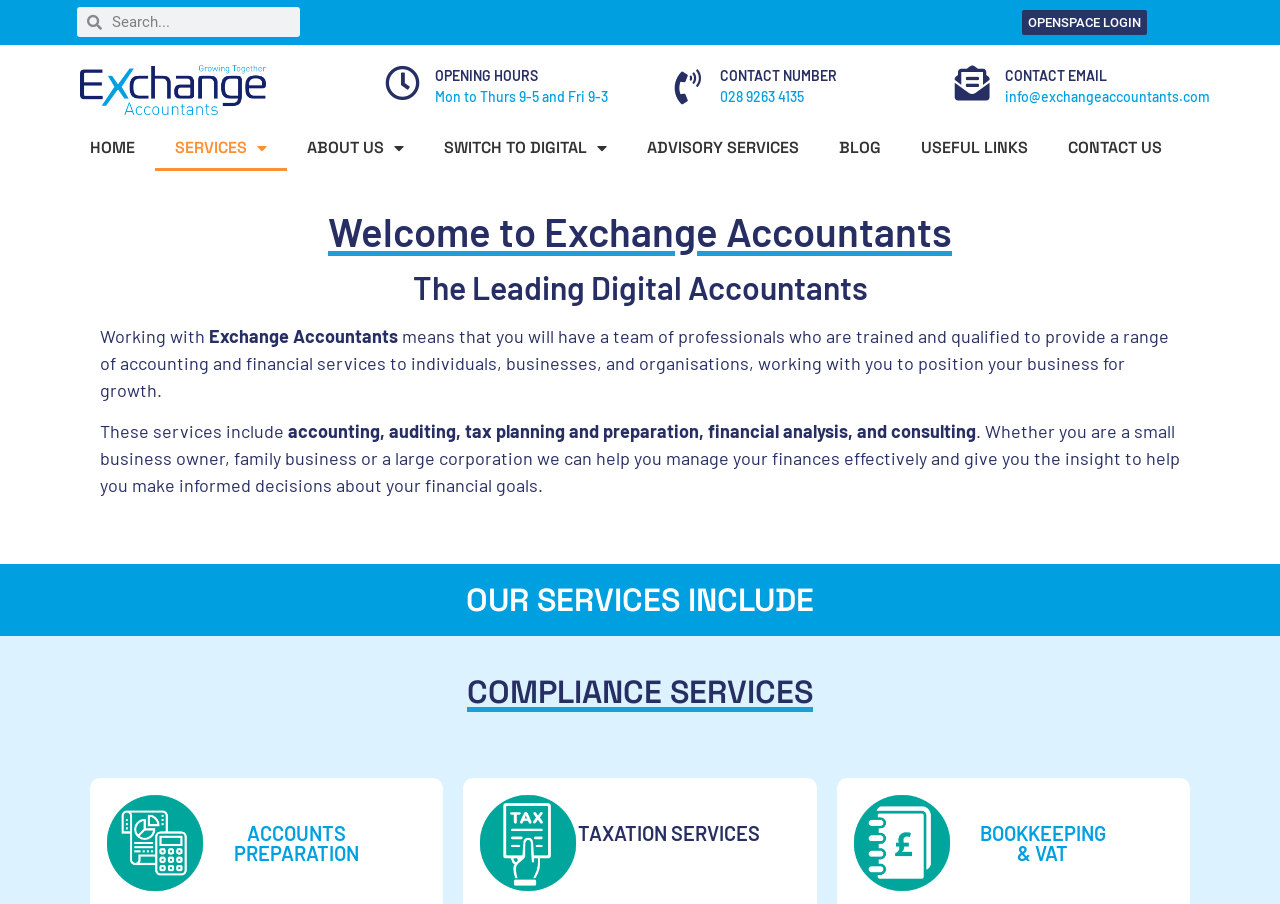Specify the bounding box coordinates (top-left x, top-left y, bottom-right x, bottom-right y) of the UI element in the screenshot that matches this description: SWITCH TO DIGITAL

[0.331, 0.138, 0.49, 0.189]